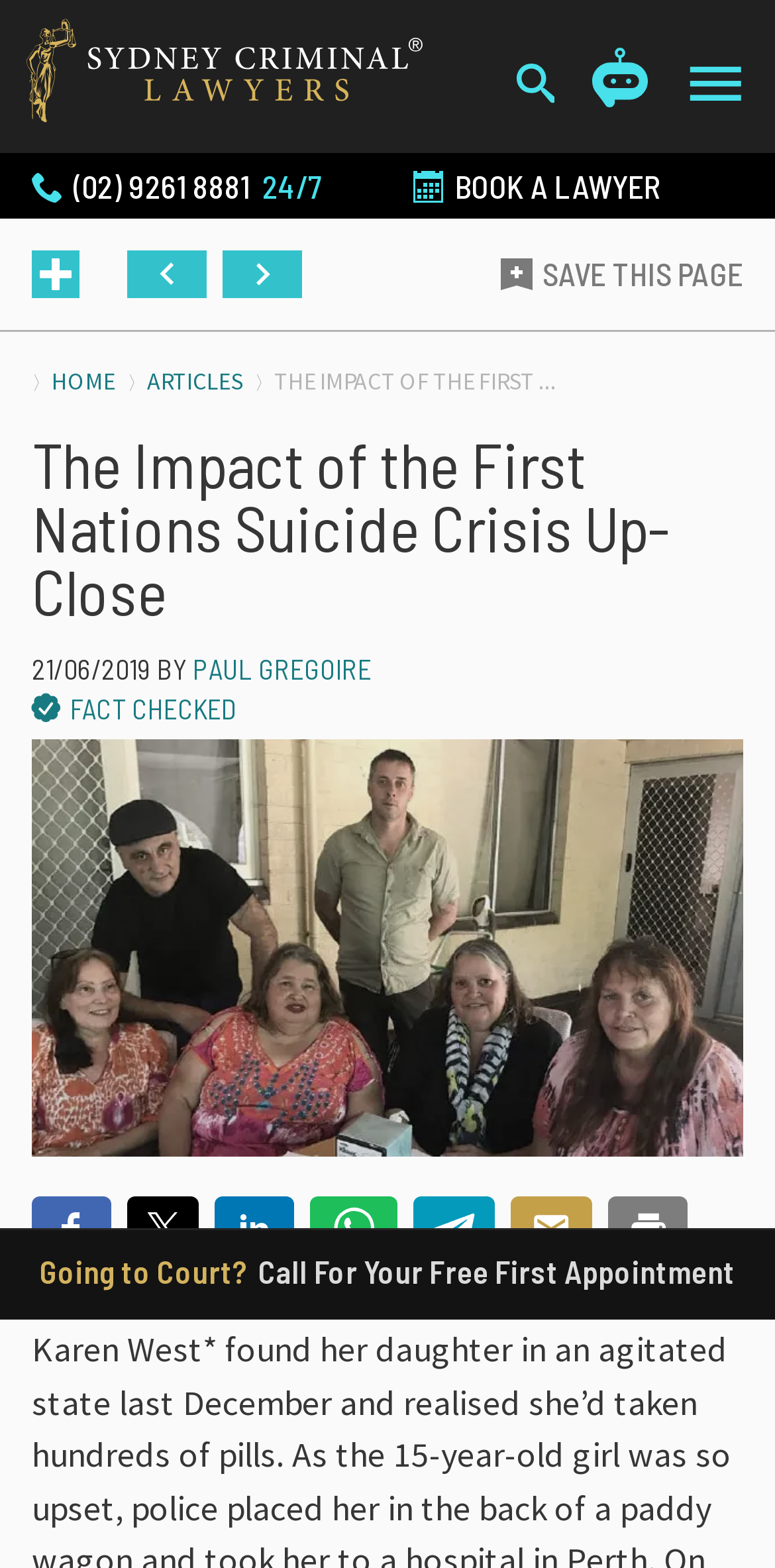Could you indicate the bounding box coordinates of the region to click in order to complete this instruction: "Share on Facebook".

[0.041, 0.763, 0.144, 0.804]